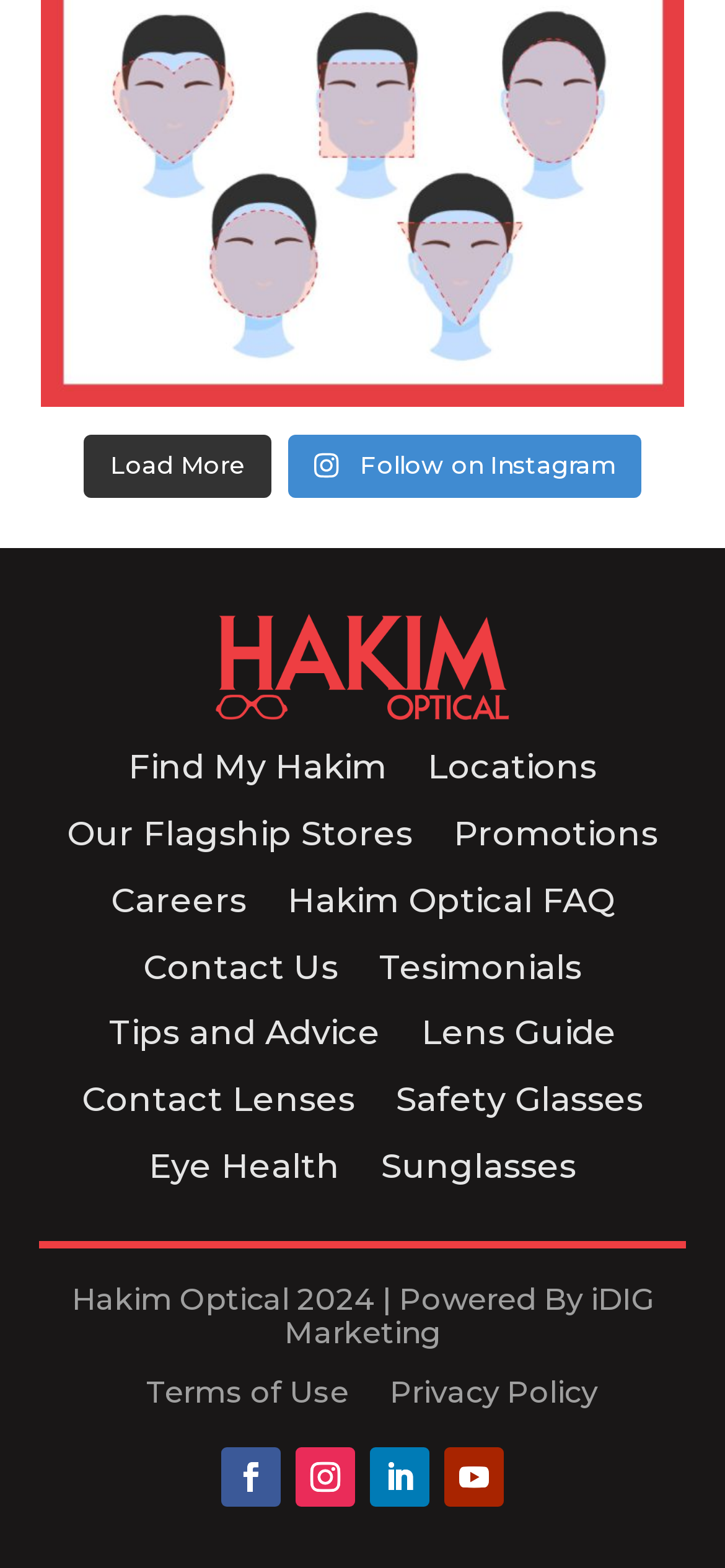Identify the bounding box coordinates of the clickable region to carry out the given instruction: "Send an email to inquiry@awantec.my".

None